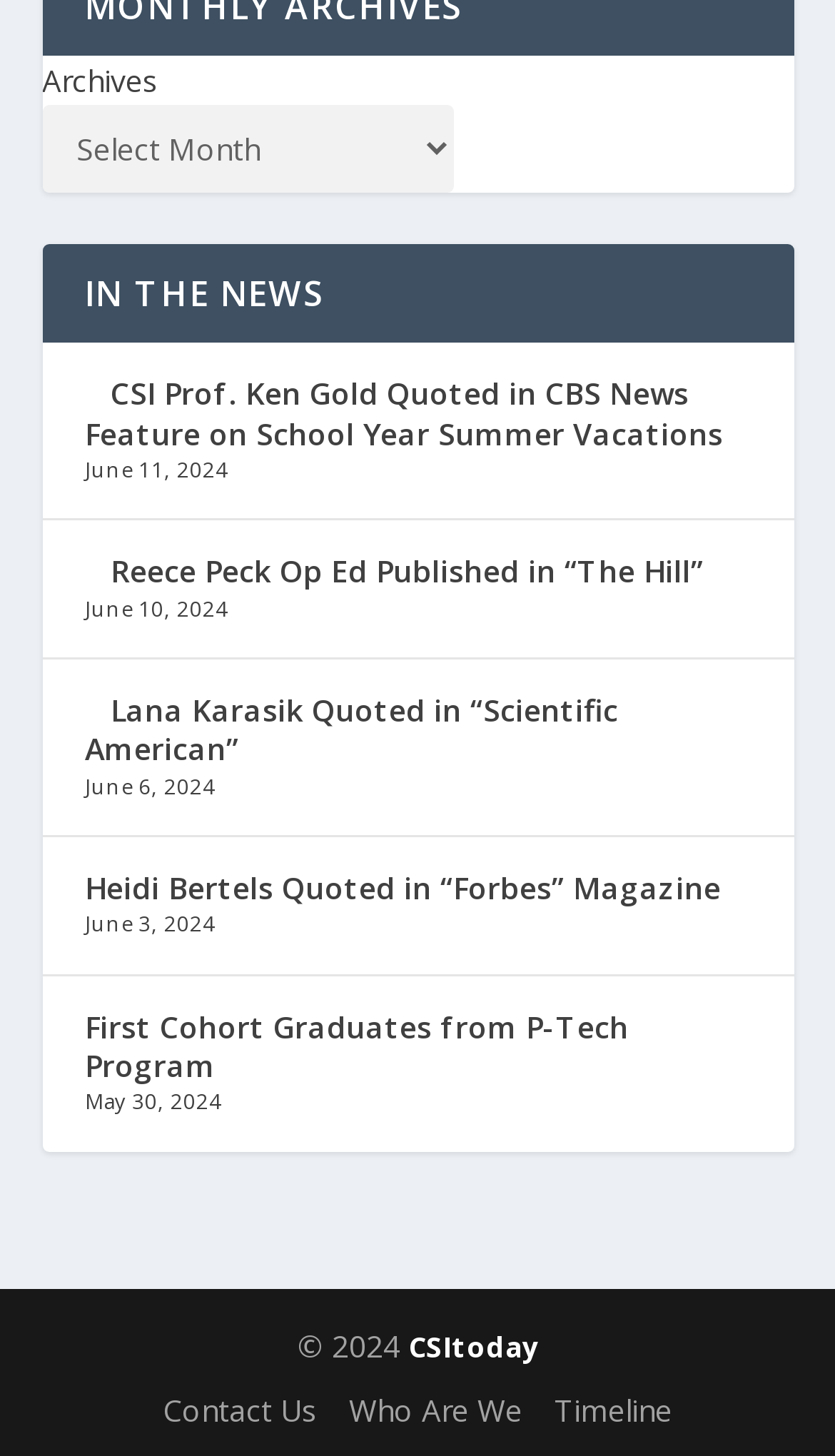Respond with a single word or short phrase to the following question: 
What is the copyright year of this website?

2024